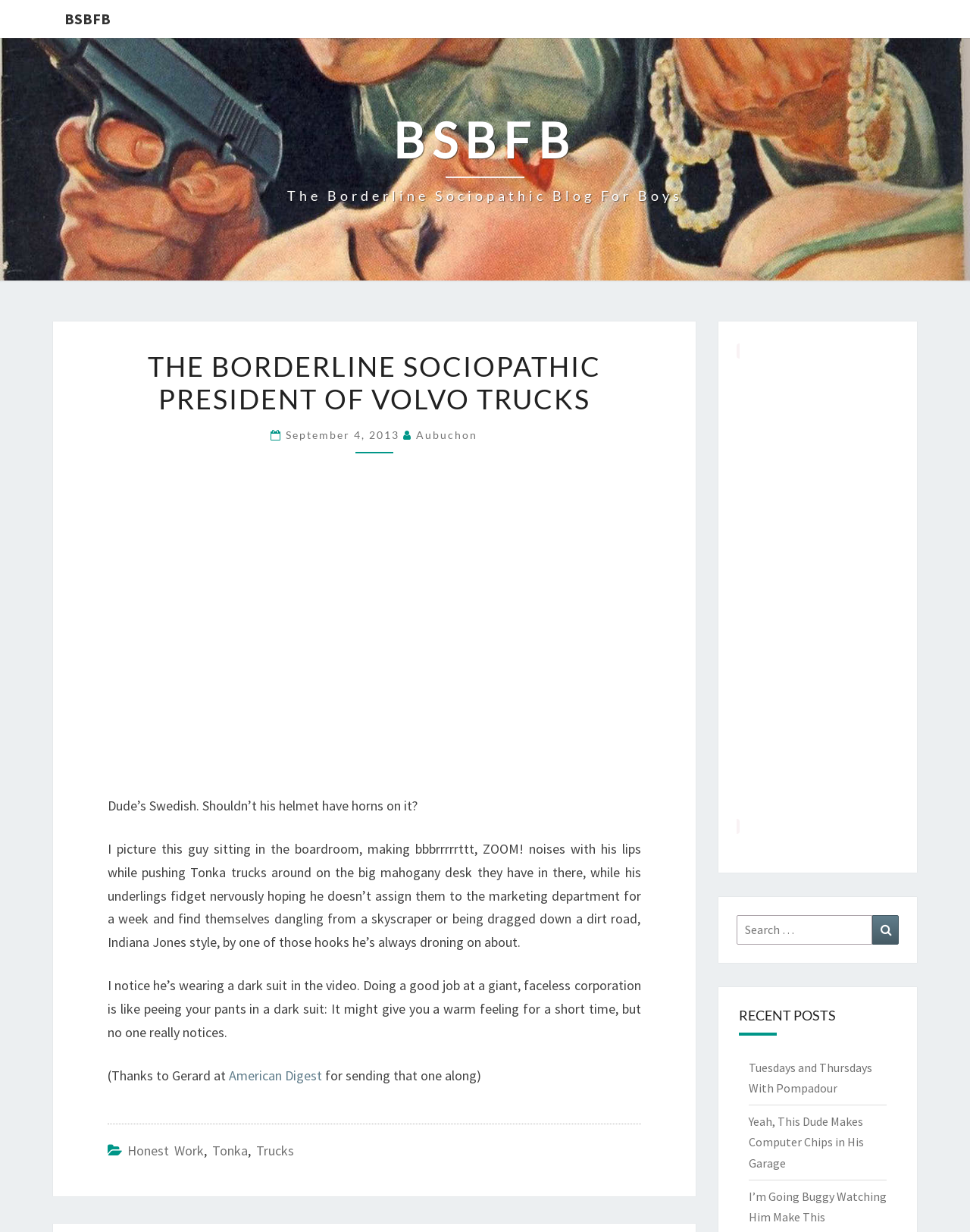Can you find the bounding box coordinates for the element that needs to be clicked to execute this instruction: "Open the search"? The coordinates should be given as four float numbers between 0 and 1, i.e., [left, top, right, bottom].

None